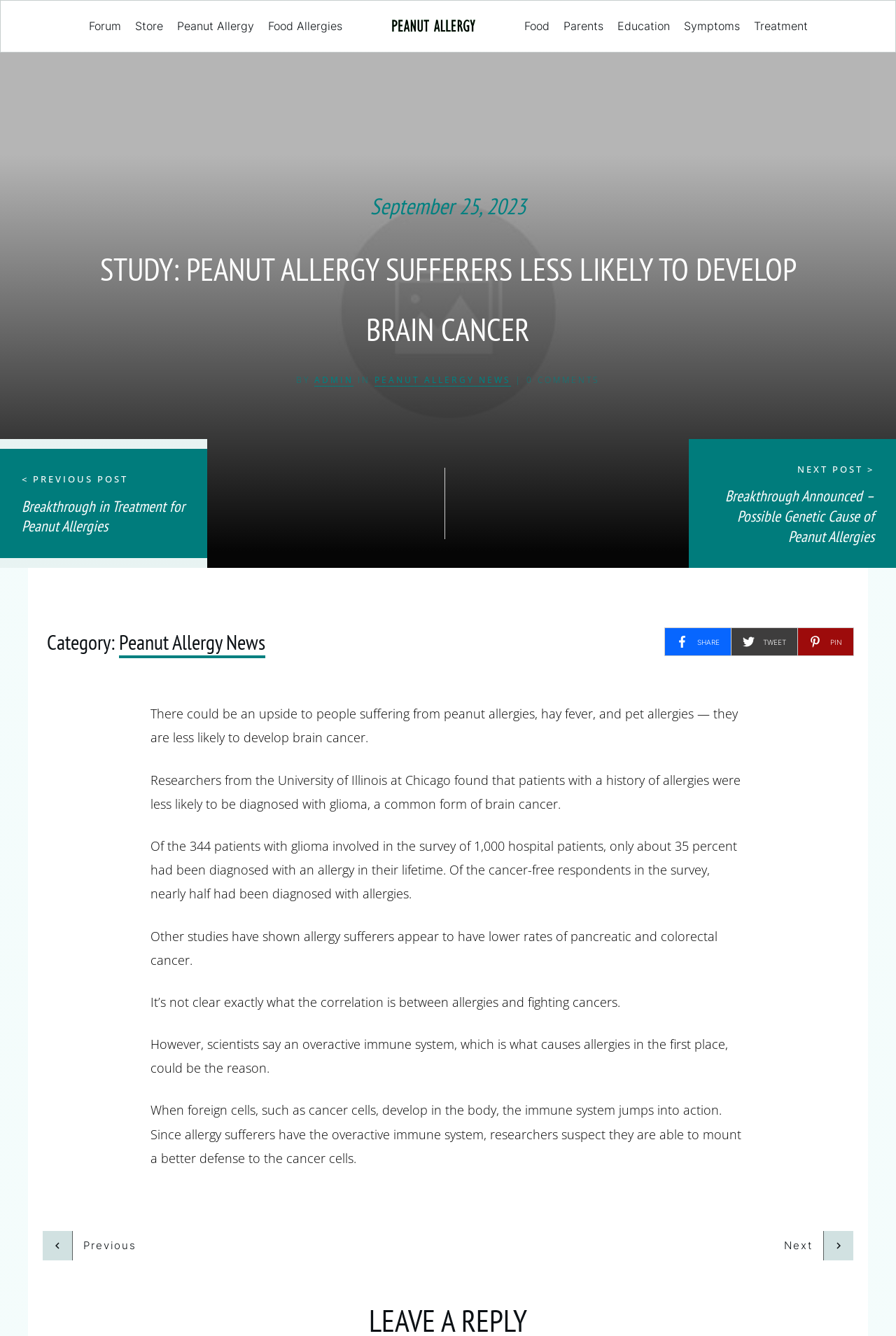Extract the bounding box coordinates for the described element: "admin". The coordinates should be represented as four float numbers between 0 and 1: [left, top, right, bottom].

[0.351, 0.28, 0.395, 0.289]